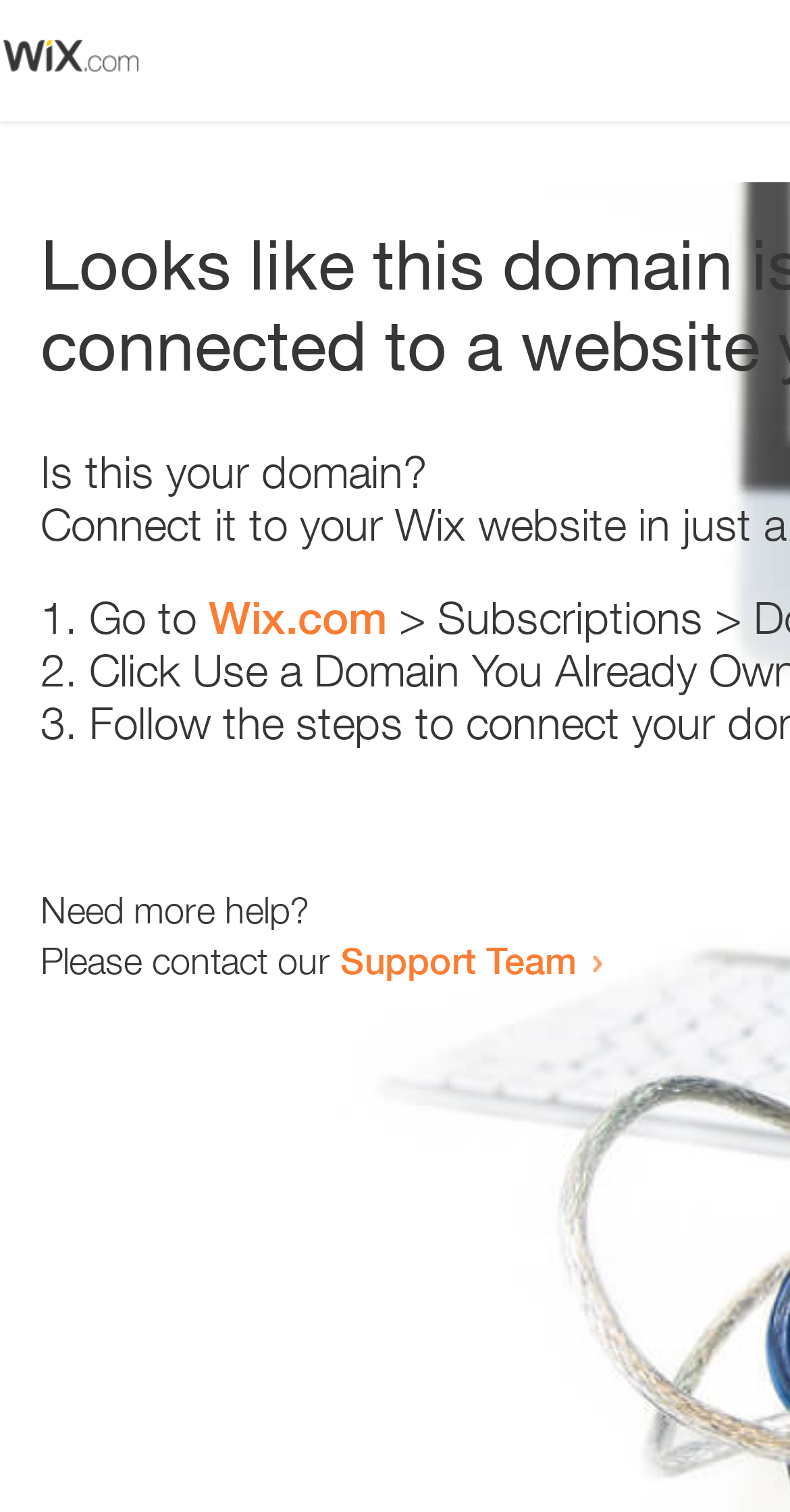Using the format (top-left x, top-left y, bottom-right x, bottom-right y), provide the bounding box coordinates for the described UI element. All values should be floating point numbers between 0 and 1: Support Team

[0.431, 0.62, 0.731, 0.65]